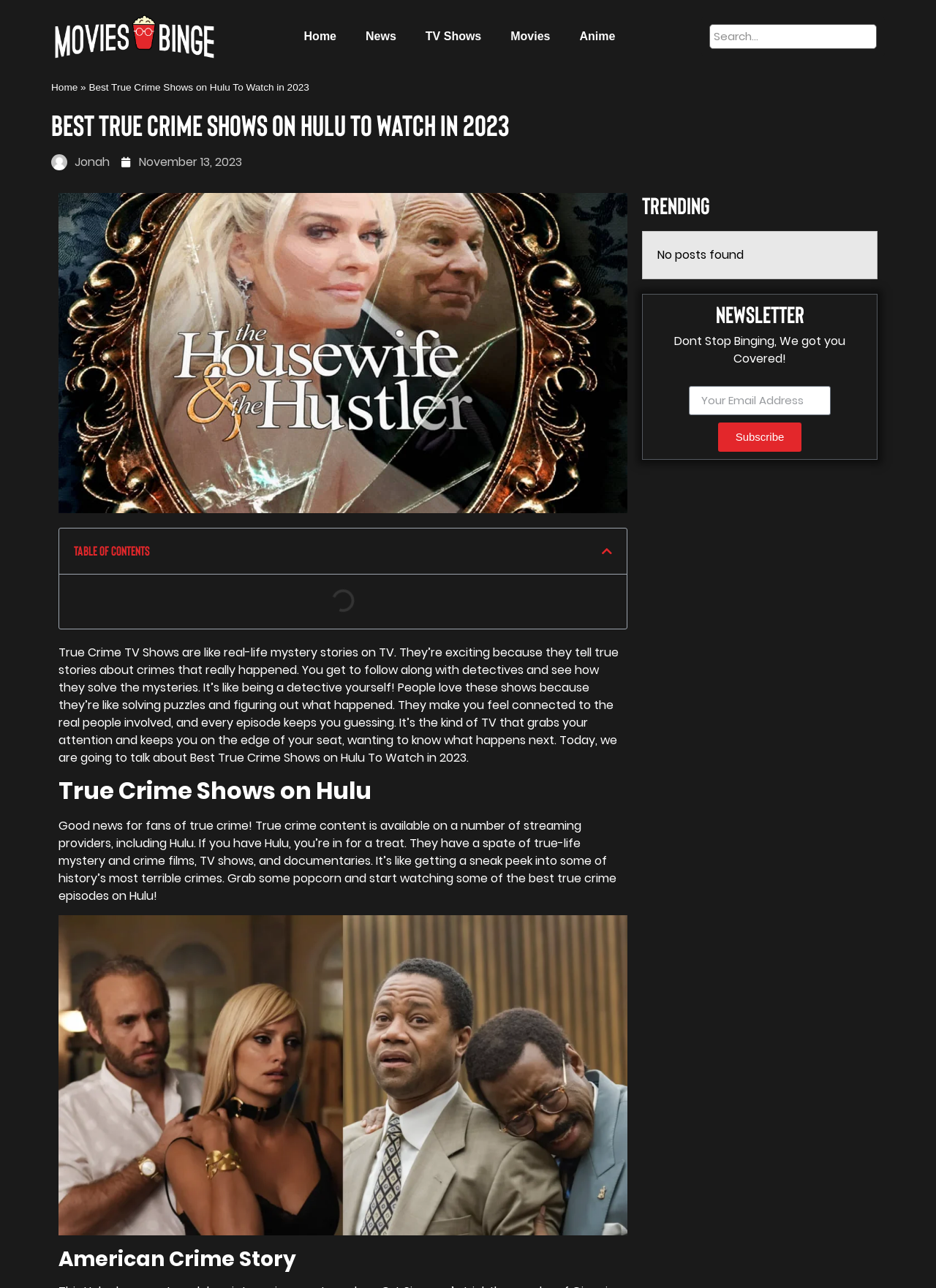Find the bounding box coordinates for the area that should be clicked to accomplish the instruction: "Read about American Crime Story".

[0.062, 0.968, 0.67, 0.987]